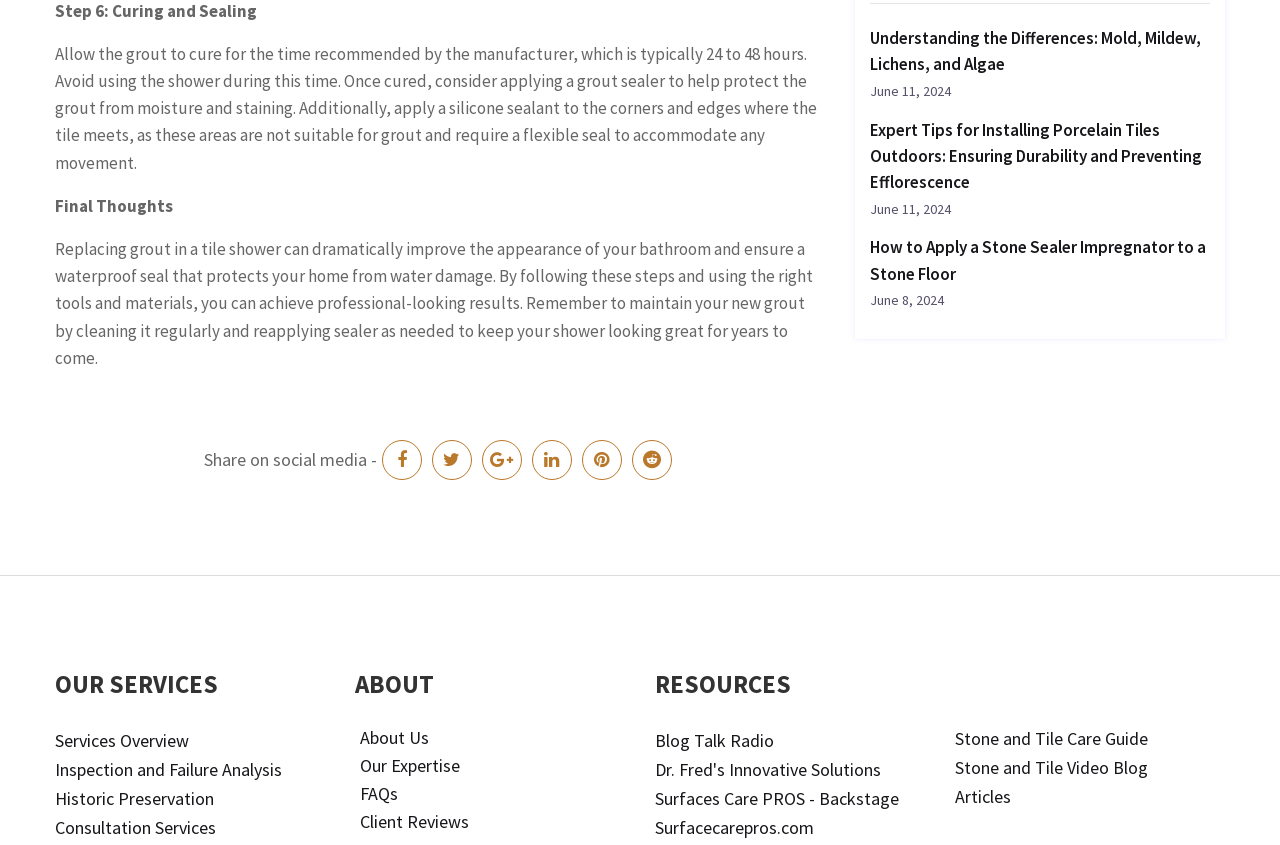Identify the bounding box coordinates of the element to click to follow this instruction: 'Explore the services offered by the company'. Ensure the coordinates are four float values between 0 and 1, provided as [left, top, right, bottom].

[0.043, 0.863, 0.148, 0.89]